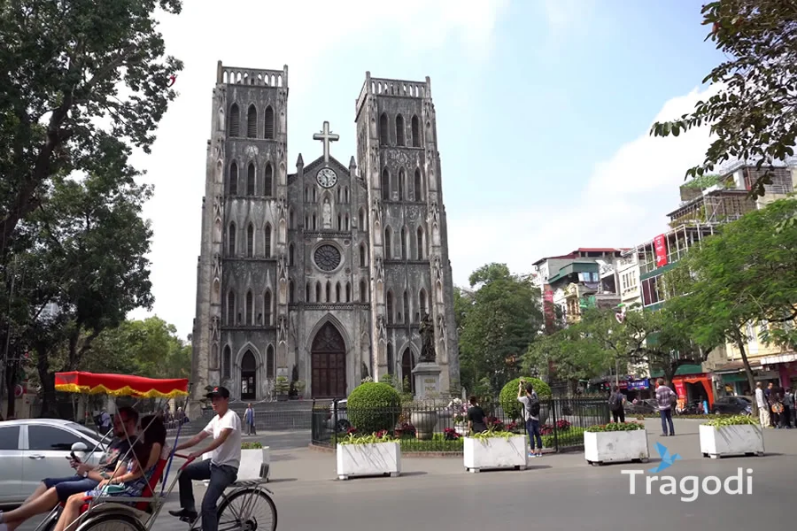What is the purpose of the cathedral?
From the image, provide a succinct answer in one word or a short phrase.

Worship and cultural symbol